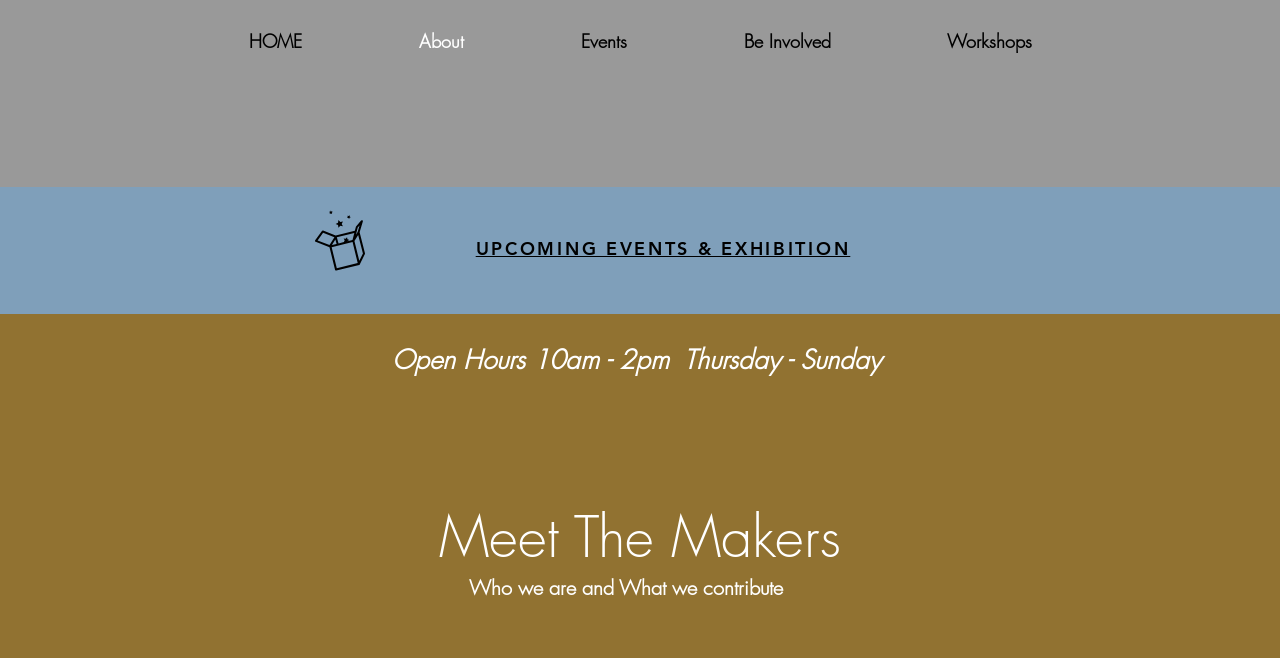Write an extensive caption that covers every aspect of the webpage.

The webpage is about "Makers | The Churn Room". At the top, there is a navigation bar with five links: "HOME", "About", "Events", "Be Involved", and "Workshops", which are evenly spaced and take up most of the width of the page.

Below the navigation bar, there is a prominent link "UPCOMING EVENTS & EXHIBITION" that stands out. 

Further down, there is a section with open hours information, stating "Open Hours 10am - 2pm Thursday - Sunday". 

Below the open hours section, there is a heading "Meet The Makers" followed by a paragraph of text "Who we are and What we contribute", which provides a brief introduction to the makers.